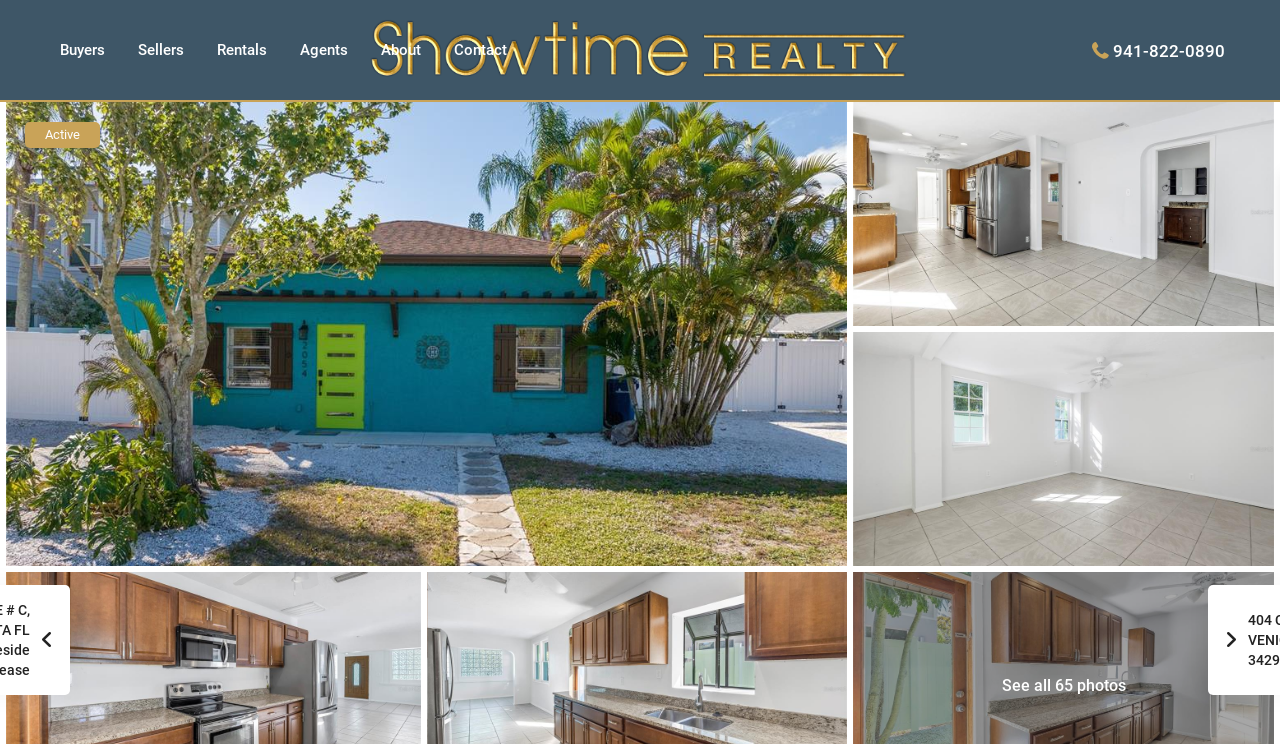Bounding box coordinates are specified in the format (top-left x, top-left y, bottom-right x, bottom-right y). All values are floating point numbers bounded between 0 and 1. Please provide the bounding box coordinate of the region this sentence describes: About

[0.286, 0.0, 0.34, 0.134]